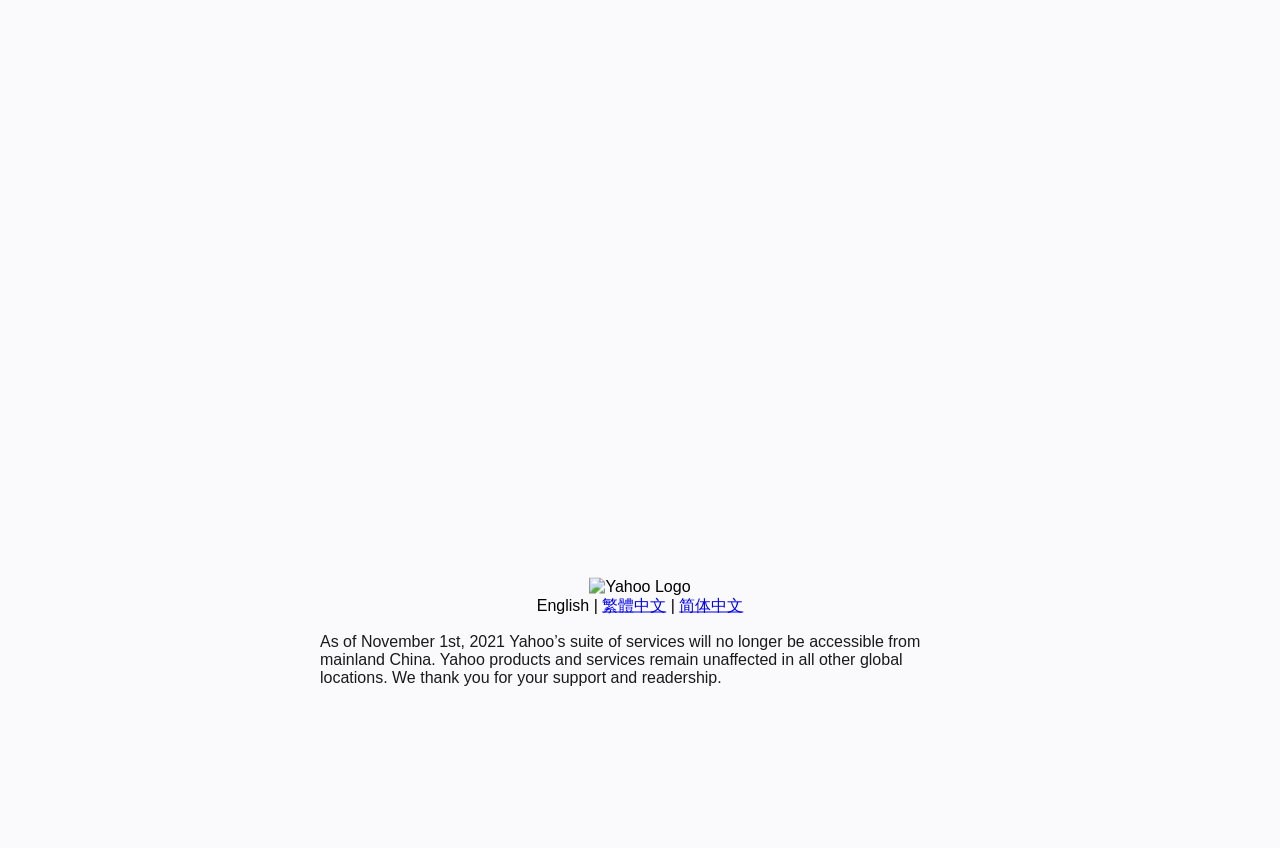Identify the bounding box for the UI element described as: "简体中文". Ensure the coordinates are four float numbers between 0 and 1, formatted as [left, top, right, bottom].

[0.531, 0.703, 0.581, 0.723]